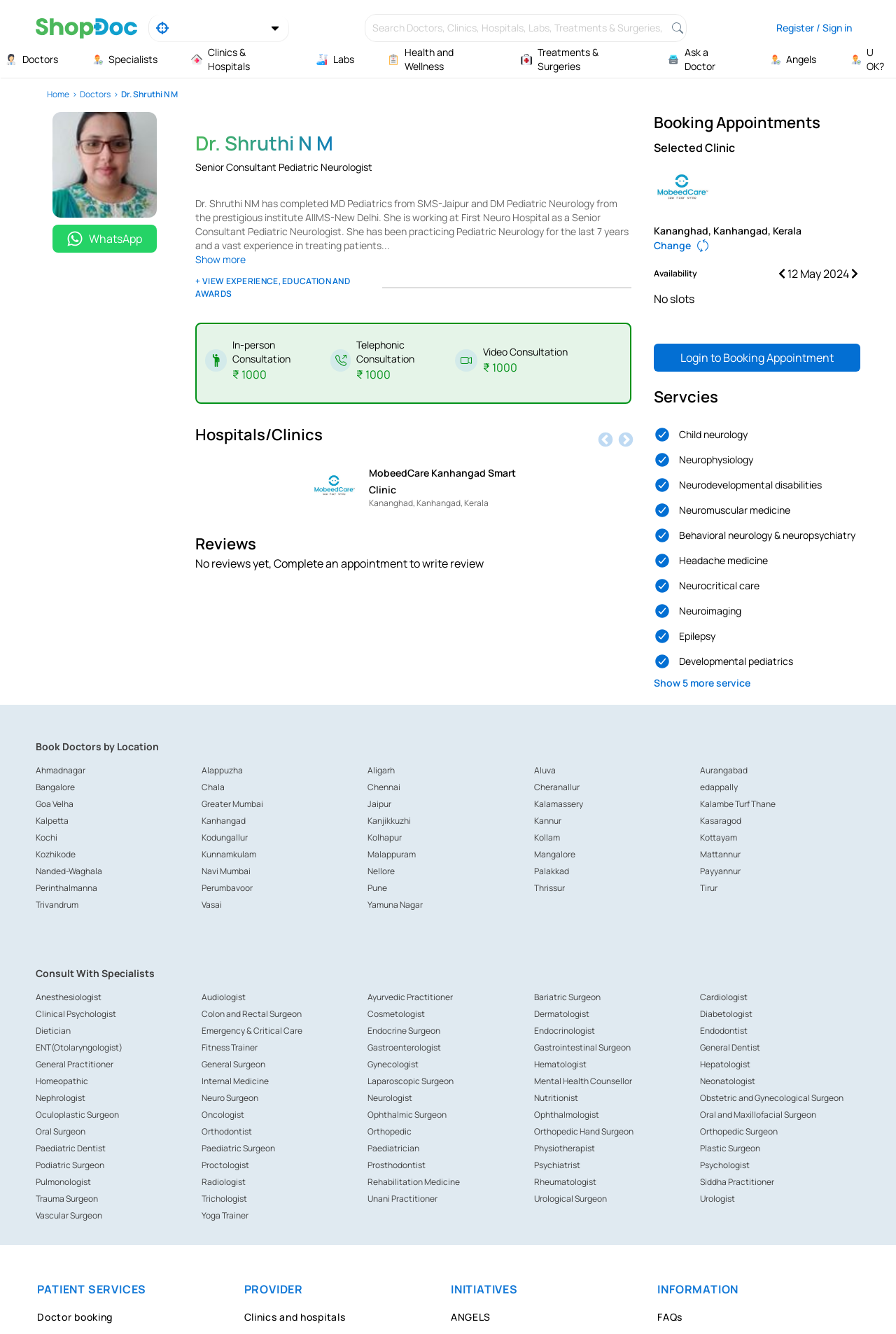How many services are listed? Examine the screenshot and reply using just one word or a brief phrase.

6